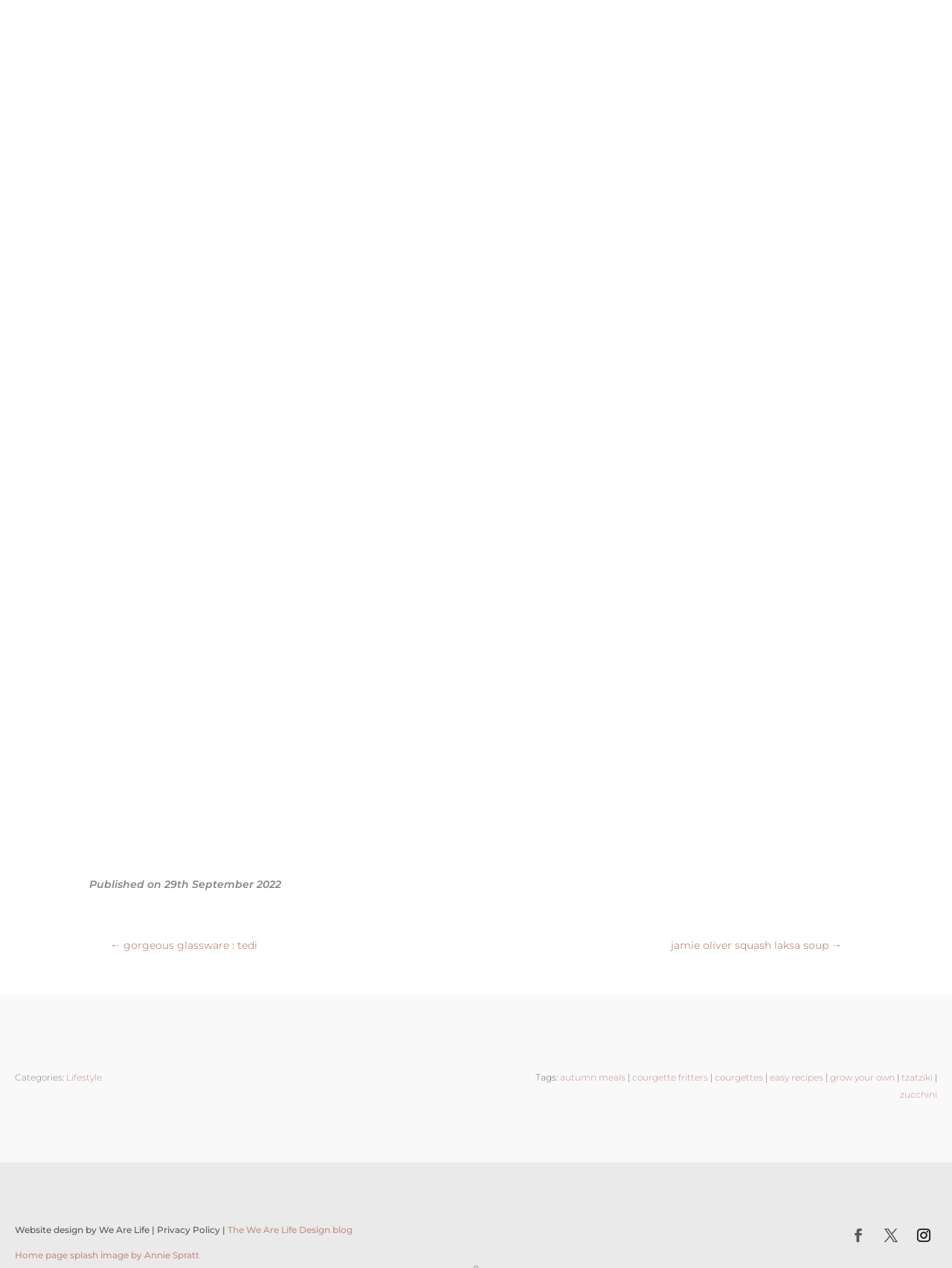Can you determine the bounding box coordinates of the area that needs to be clicked to fulfill the following instruction: "read about courgette fritters"?

[0.664, 0.845, 0.744, 0.854]